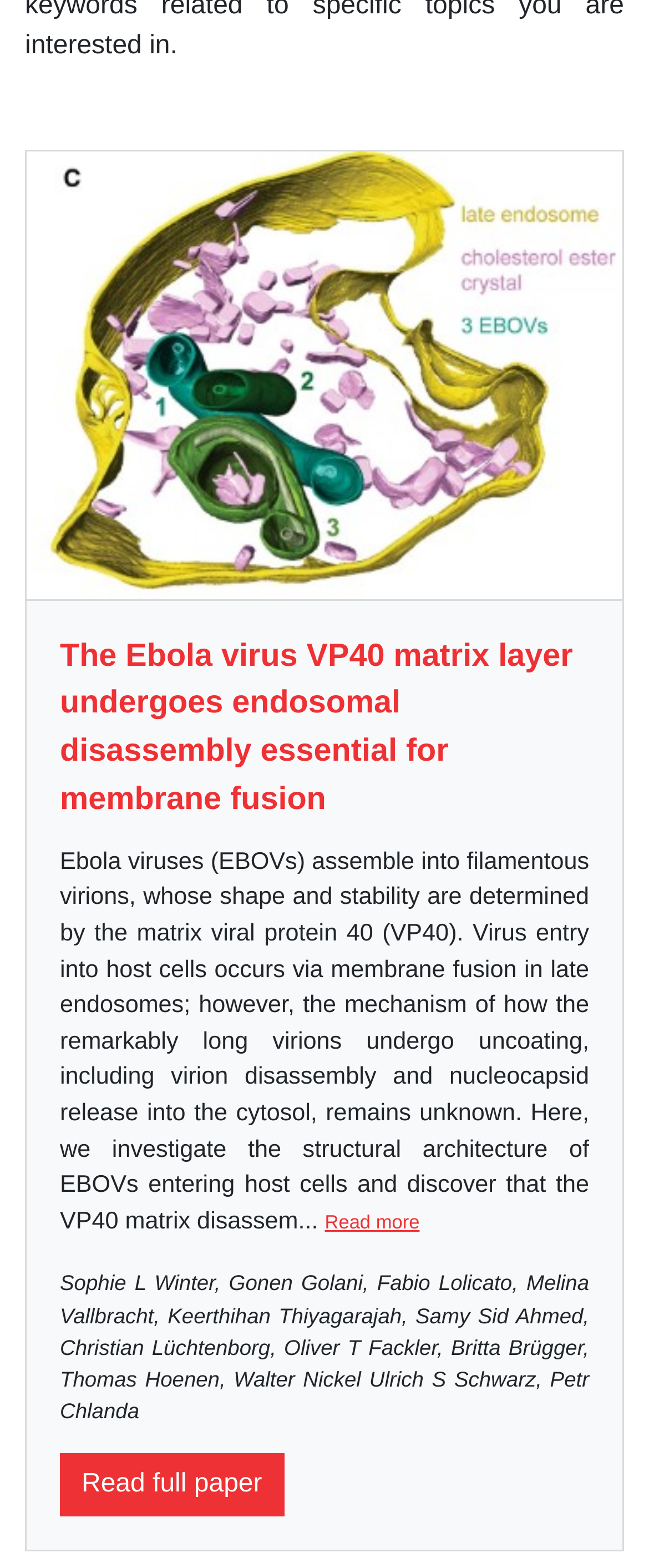Please reply with a single word or brief phrase to the question: 
How many authors are listed in the paper?

11